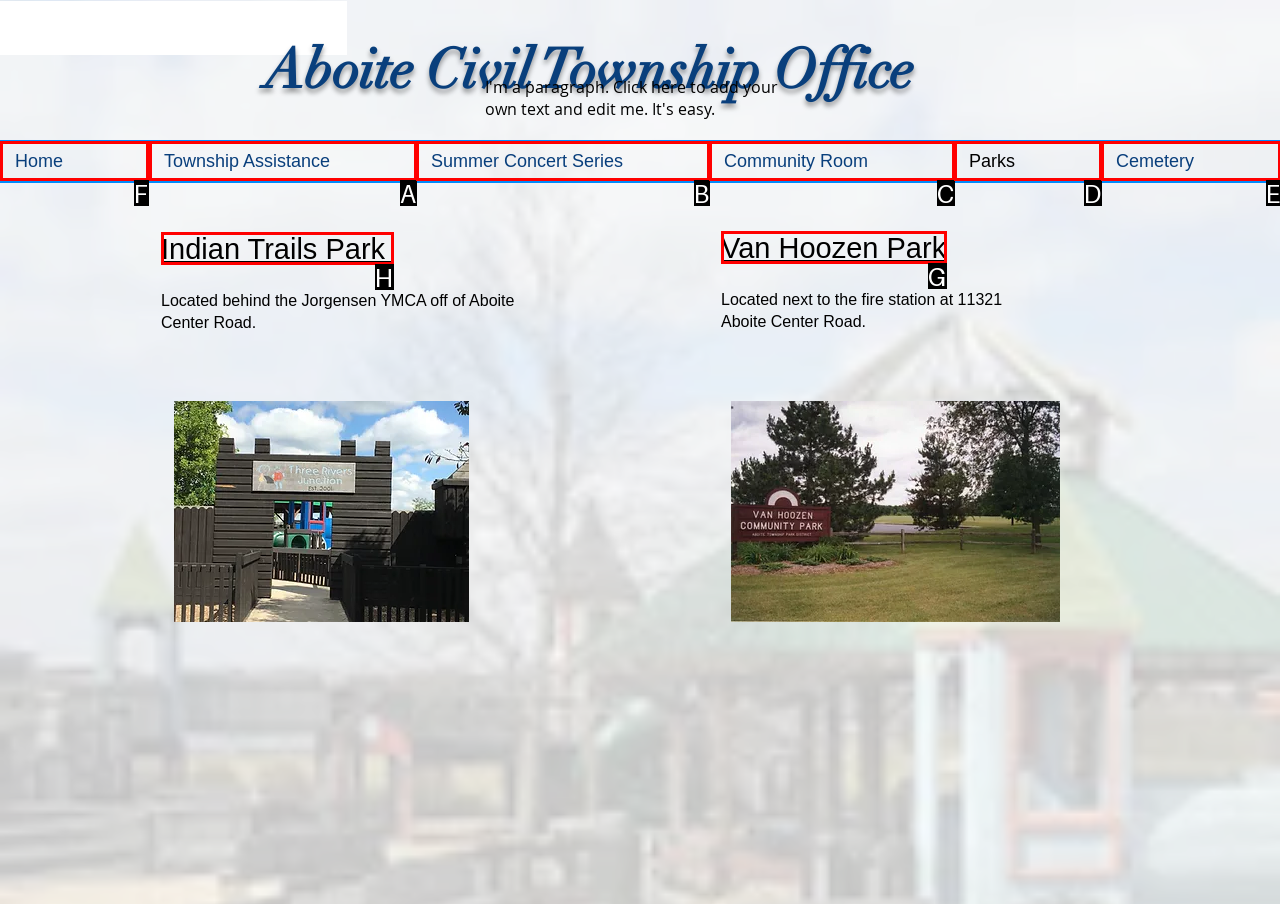Which option should be clicked to complete this task: go to home page
Reply with the letter of the correct choice from the given choices.

F